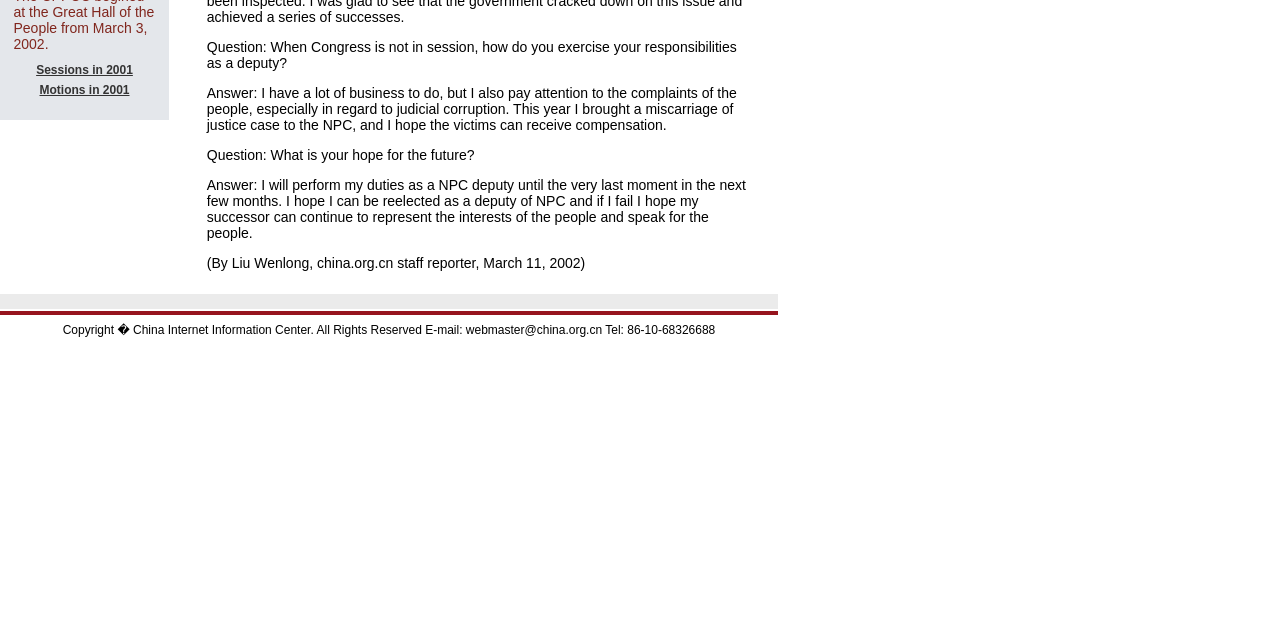For the element described, predict the bounding box coordinates as (top-left x, top-left y, bottom-right x, bottom-right y). All values should be between 0 and 1. Element description: Motions in 2001

[0.031, 0.13, 0.101, 0.152]